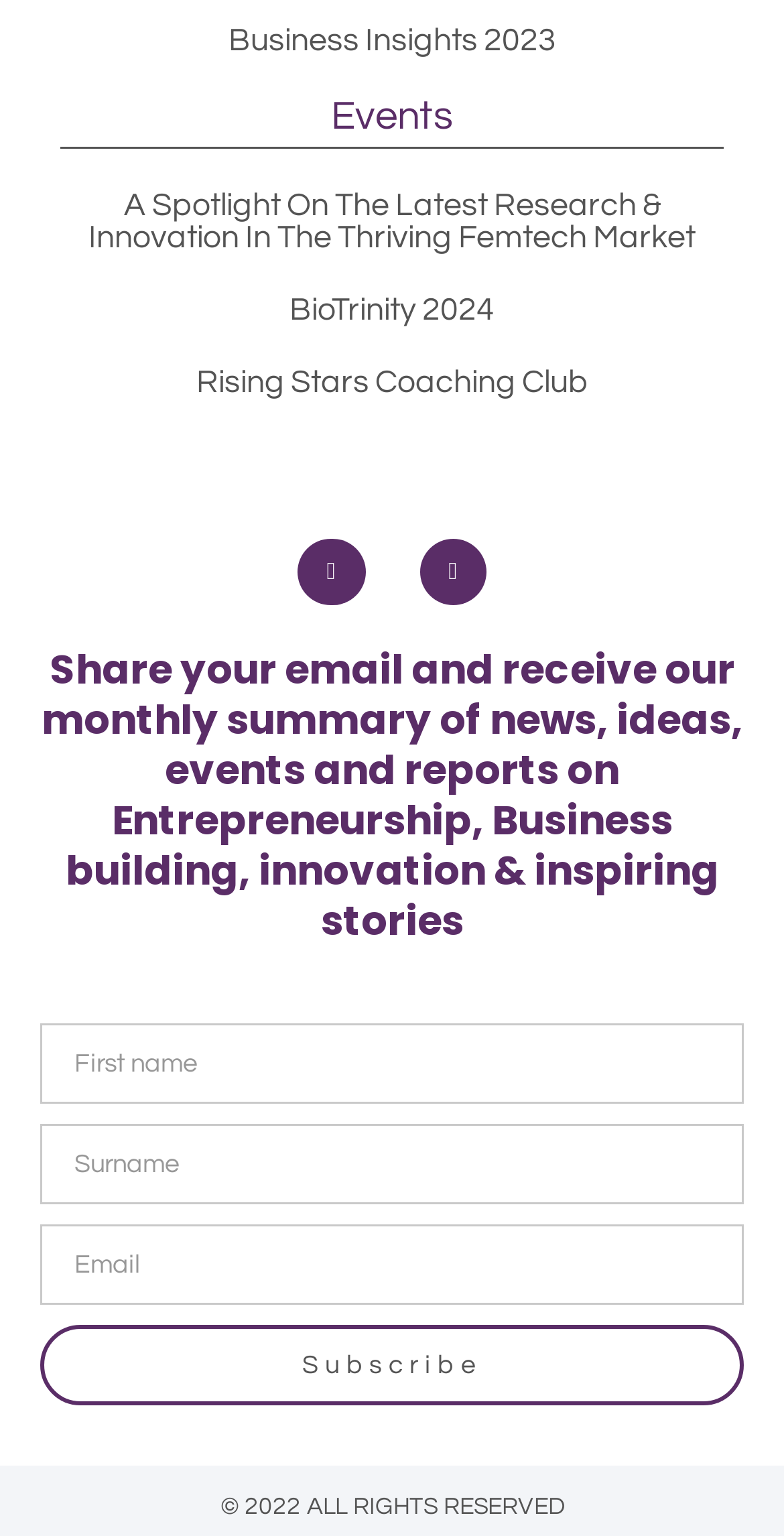Based on the element description BioTrinity 2024, identify the bounding box of the UI element in the given webpage screenshot. The coordinates should be in the format (top-left x, top-left y, bottom-right x, bottom-right y) and must be between 0 and 1.

[0.369, 0.191, 0.631, 0.212]